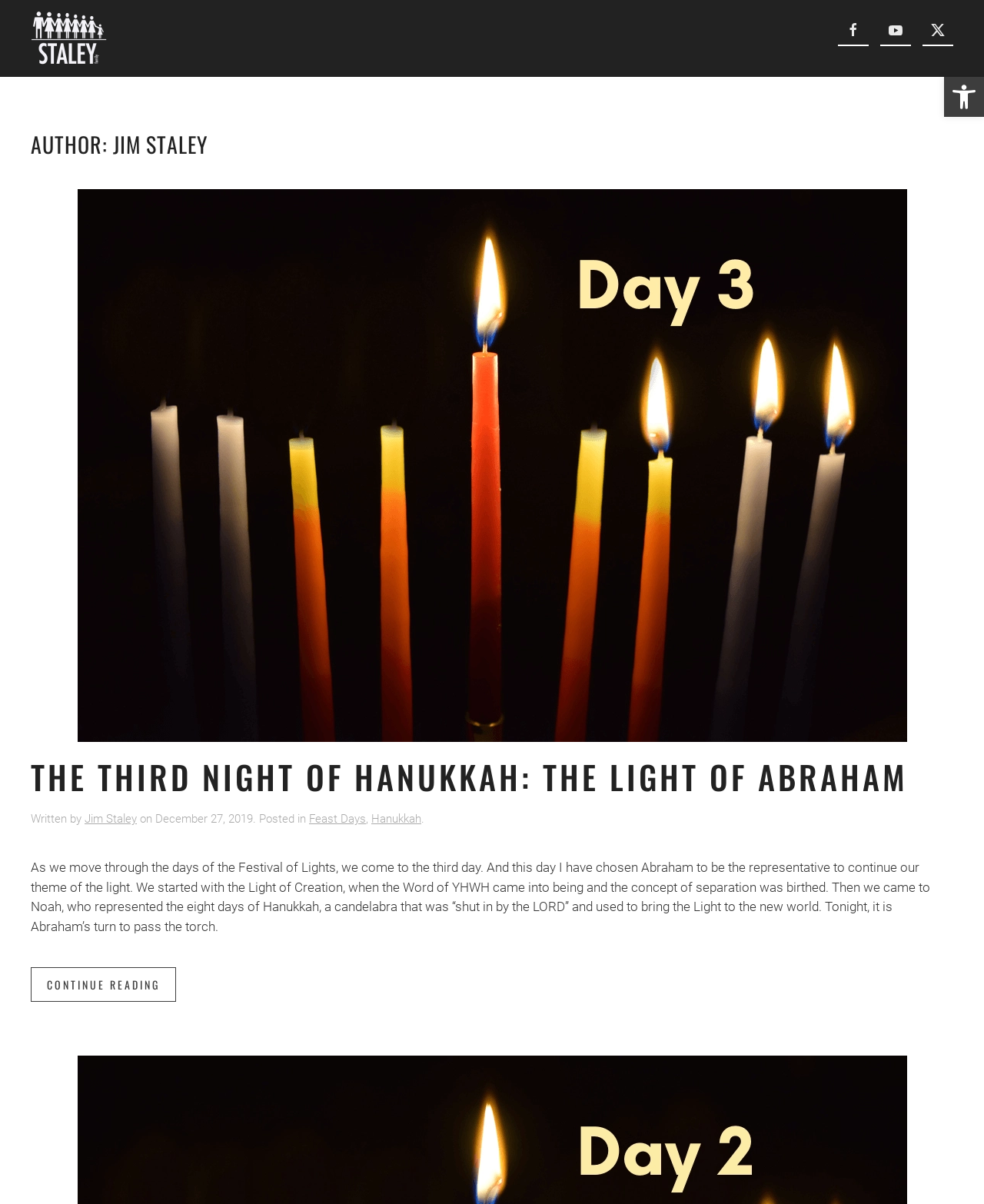What is the date of the article?
Look at the screenshot and respond with one word or a short phrase.

December 27, 2019